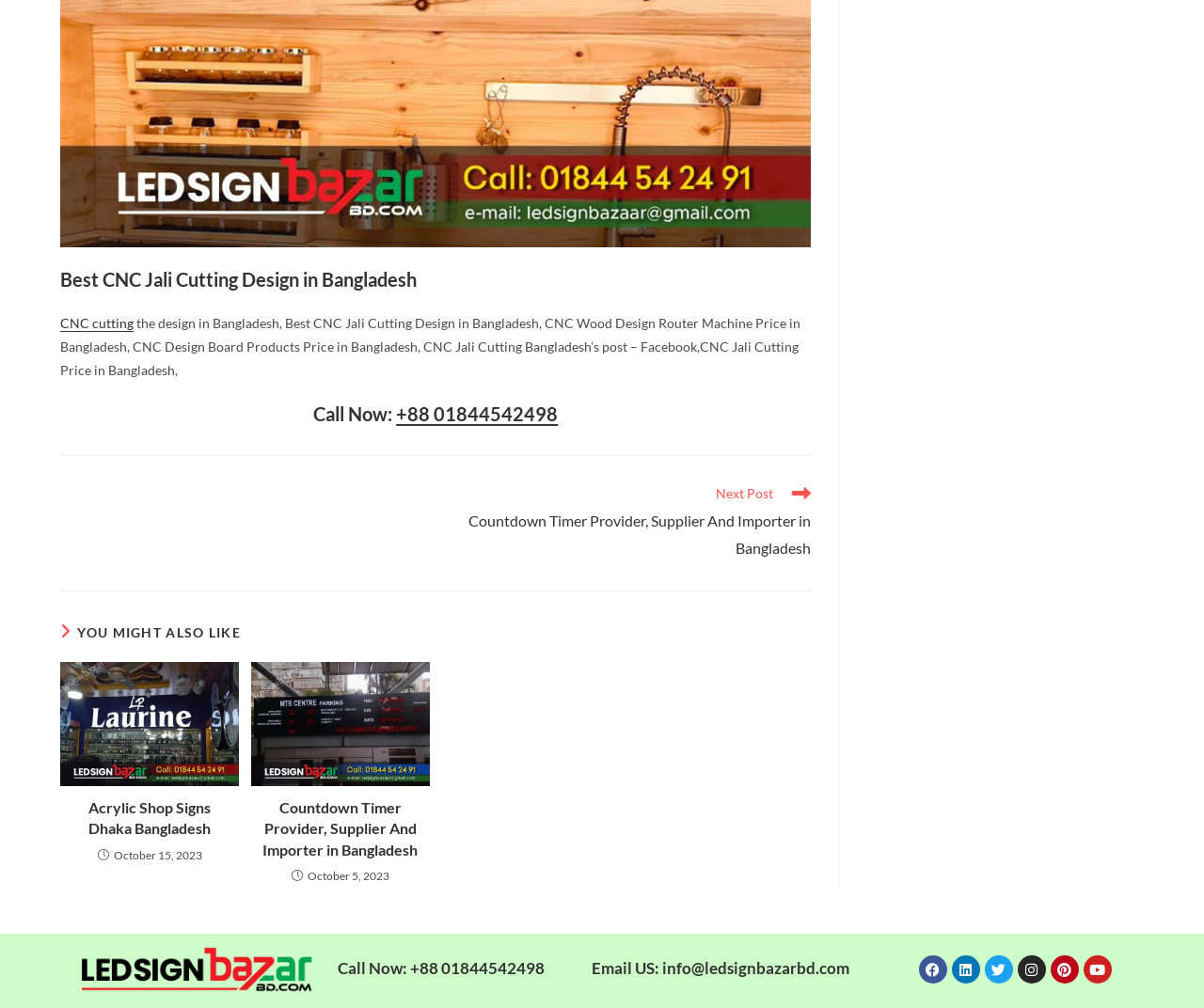Locate the bounding box of the UI element with the following description: "Linkedin".

[0.79, 0.948, 0.814, 0.976]